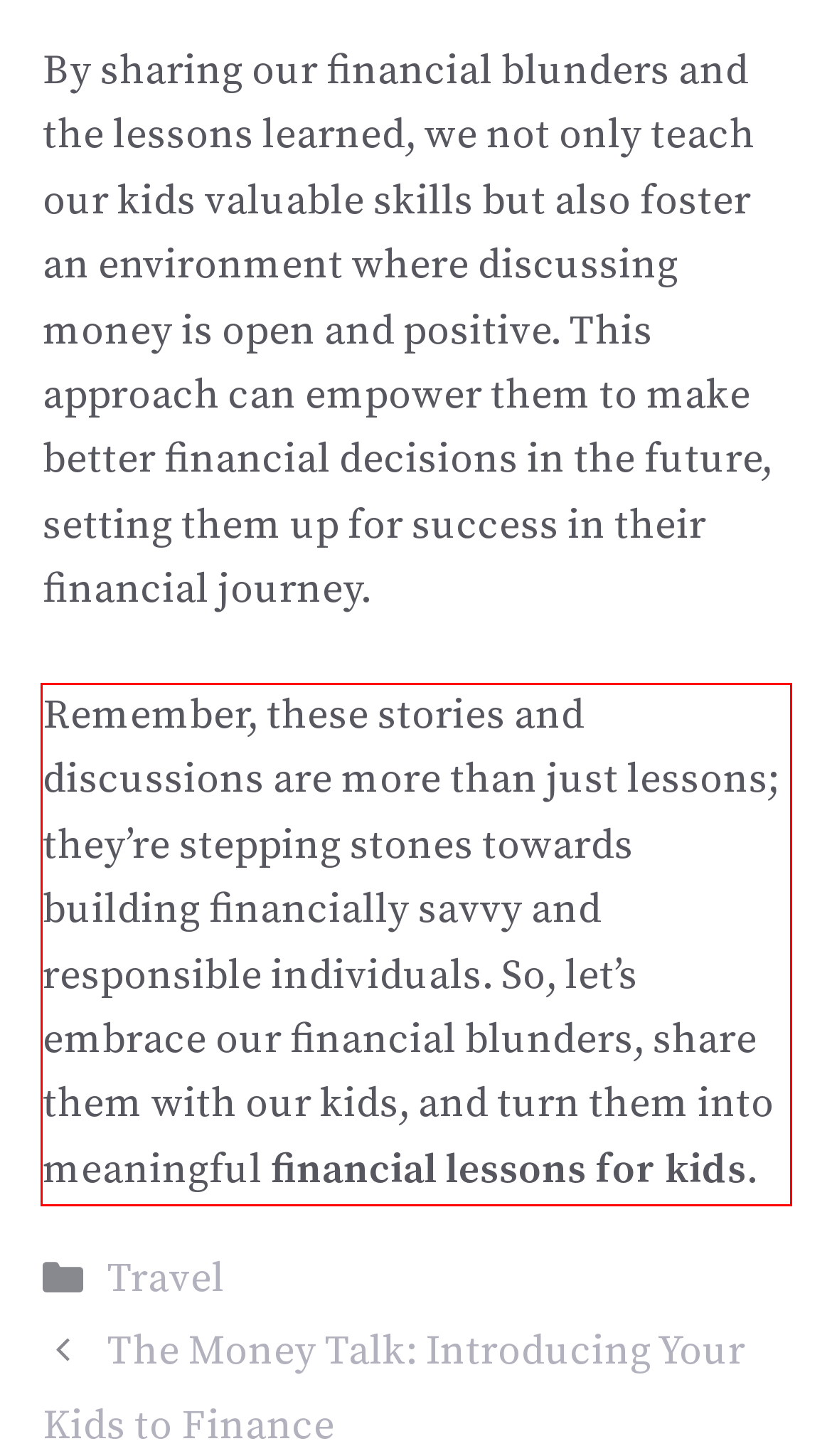You are looking at a screenshot of a webpage with a red rectangle bounding box. Use OCR to identify and extract the text content found inside this red bounding box.

Remember, these stories and discussions are more than just lessons; they’re stepping stones towards building financially savvy and responsible individuals. So, let’s embrace our financial blunders, share them with our kids, and turn them into meaningful financial lessons for kids.